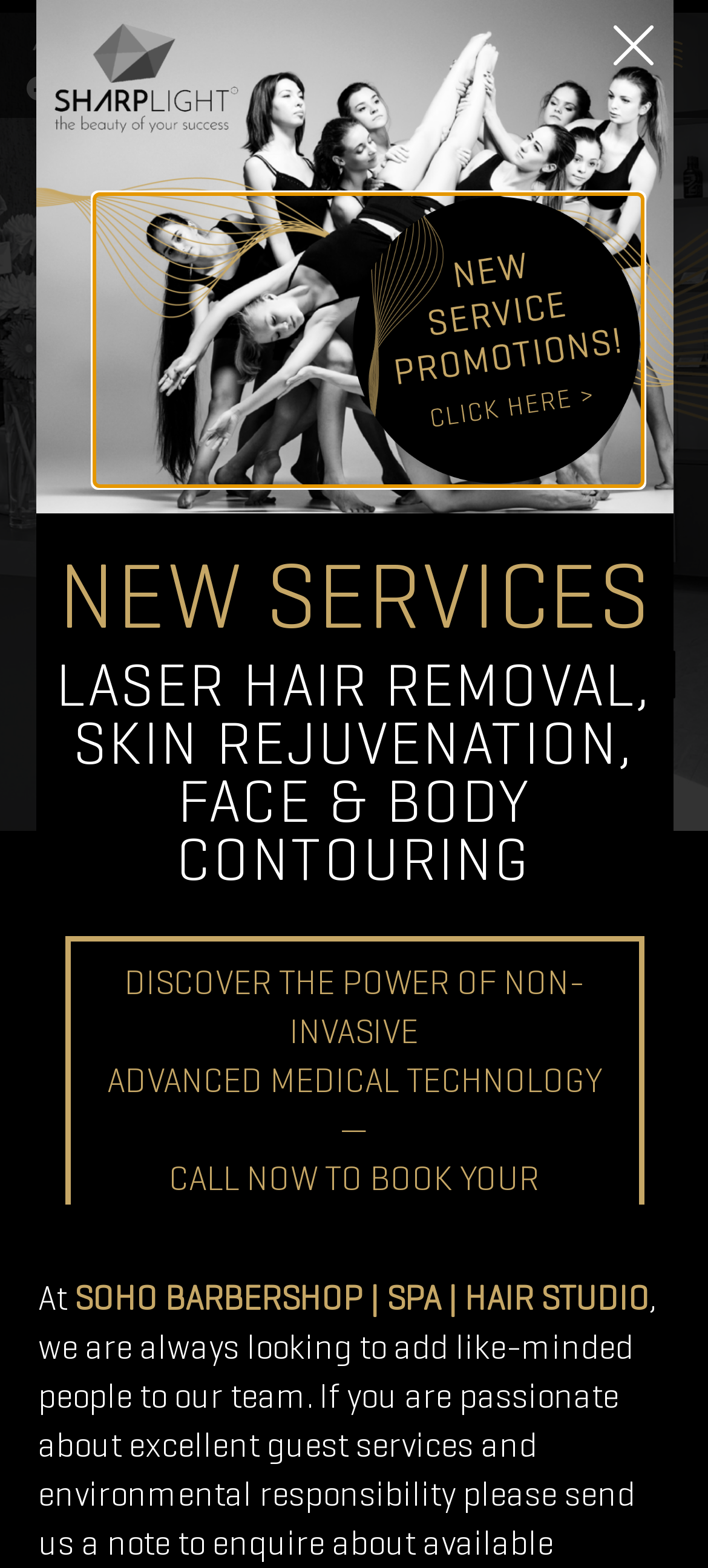Describe all the key features and sections of the webpage thoroughly.

The webpage appears to be a careers page for Aveda, with a focus on their mission and values. At the top left corner, there is a white Aveda logo, accompanied by social media links to Facebook and Instagram. On the top right corner, there is a gold and white logo for SOHO Barbershop, Spa, Hair Studio. 

Below the logos, there is a prominent heading "JOIN OUR TEAM" in the center of the page. Underneath, there is a section describing Aveda's mission, which emphasizes their commitment to environmental leadership and responsibility. 

Further down, there is a section highlighting SOHO Barbershop, Spa, Hair Studio, with a heading "SOHO BARBERSHOP | SPA | HAIR STUDIO". 

On the right side of the page, there is a call-to-action section with links and a phone number to book a consultation for new services, including laser hair removal, skin rejuvenation, and face and body contouring. These services are described as using advanced medical technology. 

Throughout the page, there are a total of 5 links, 4 images, and 11 blocks of text, including headings and static text. The layout is organized, with clear headings and concise text, making it easy to navigate and understand the content.